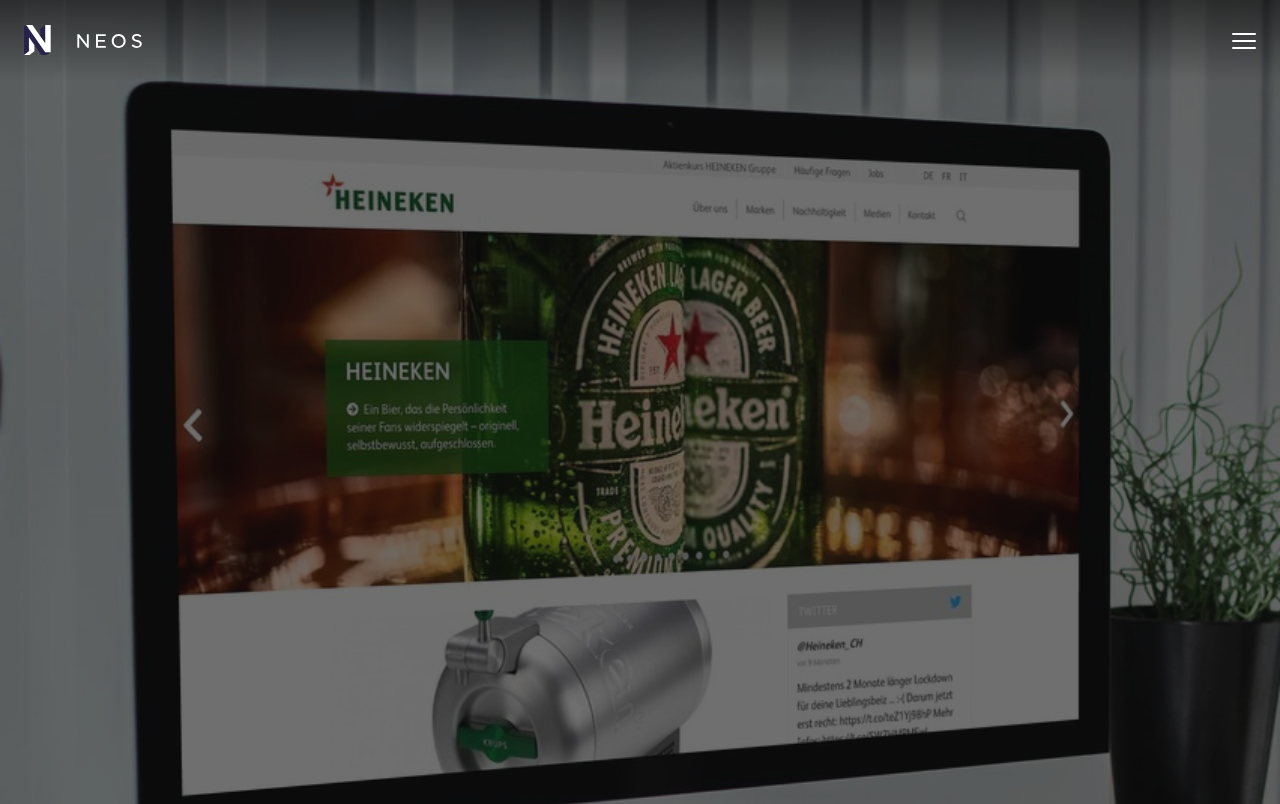Please identify the bounding box coordinates of the area that needs to be clicked to follow this instruction: "Switch to the German version of the website".

[0.019, 0.851, 0.506, 0.883]